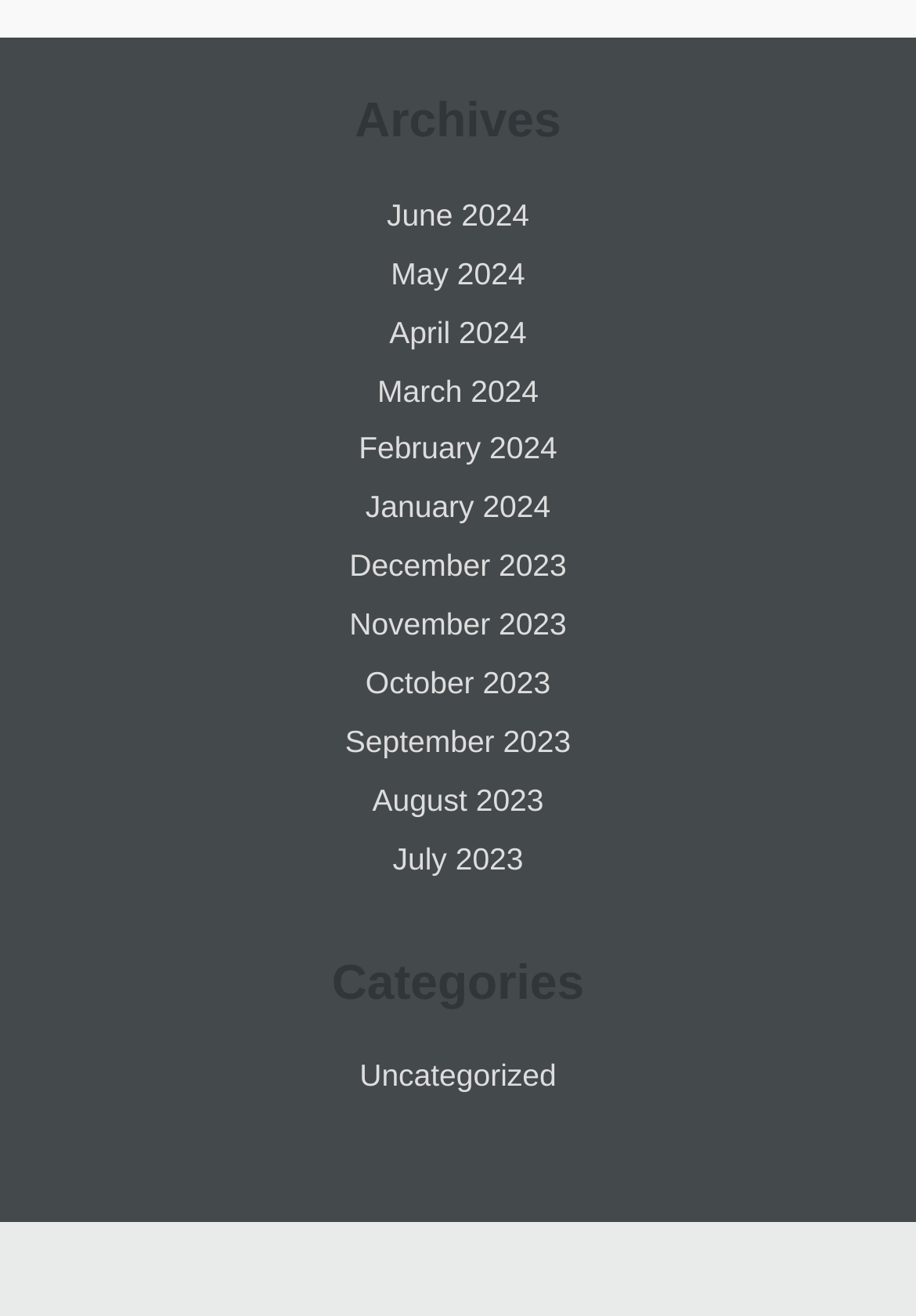Could you provide the bounding box coordinates for the portion of the screen to click to complete this instruction: "view archives"?

[0.026, 0.073, 0.974, 0.114]